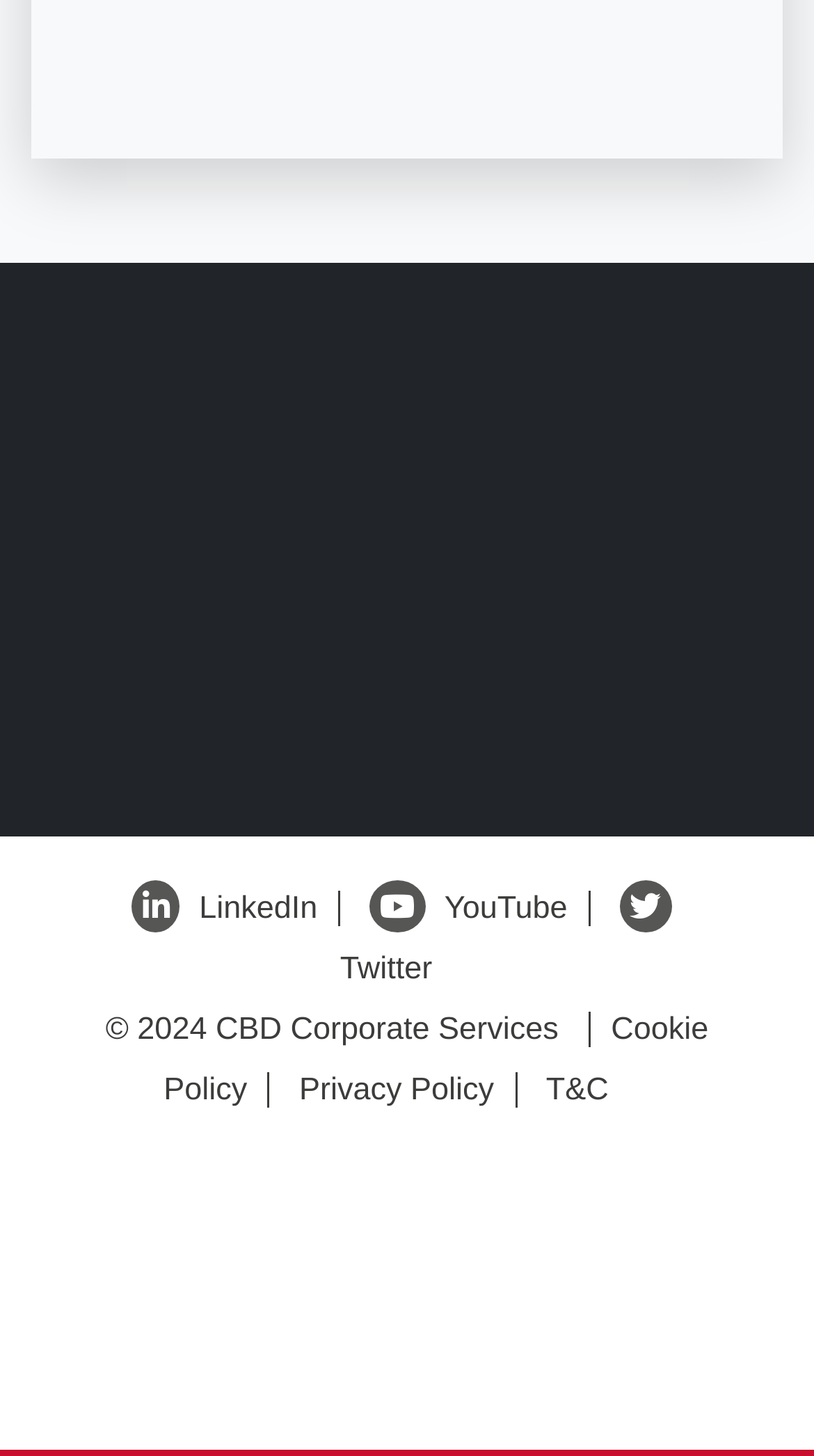Please specify the bounding box coordinates of the area that should be clicked to accomplish the following instruction: "Click Contact Us". The coordinates should consist of four float numbers between 0 and 1, i.e., [left, top, right, bottom].

[0.179, 0.388, 0.821, 0.488]